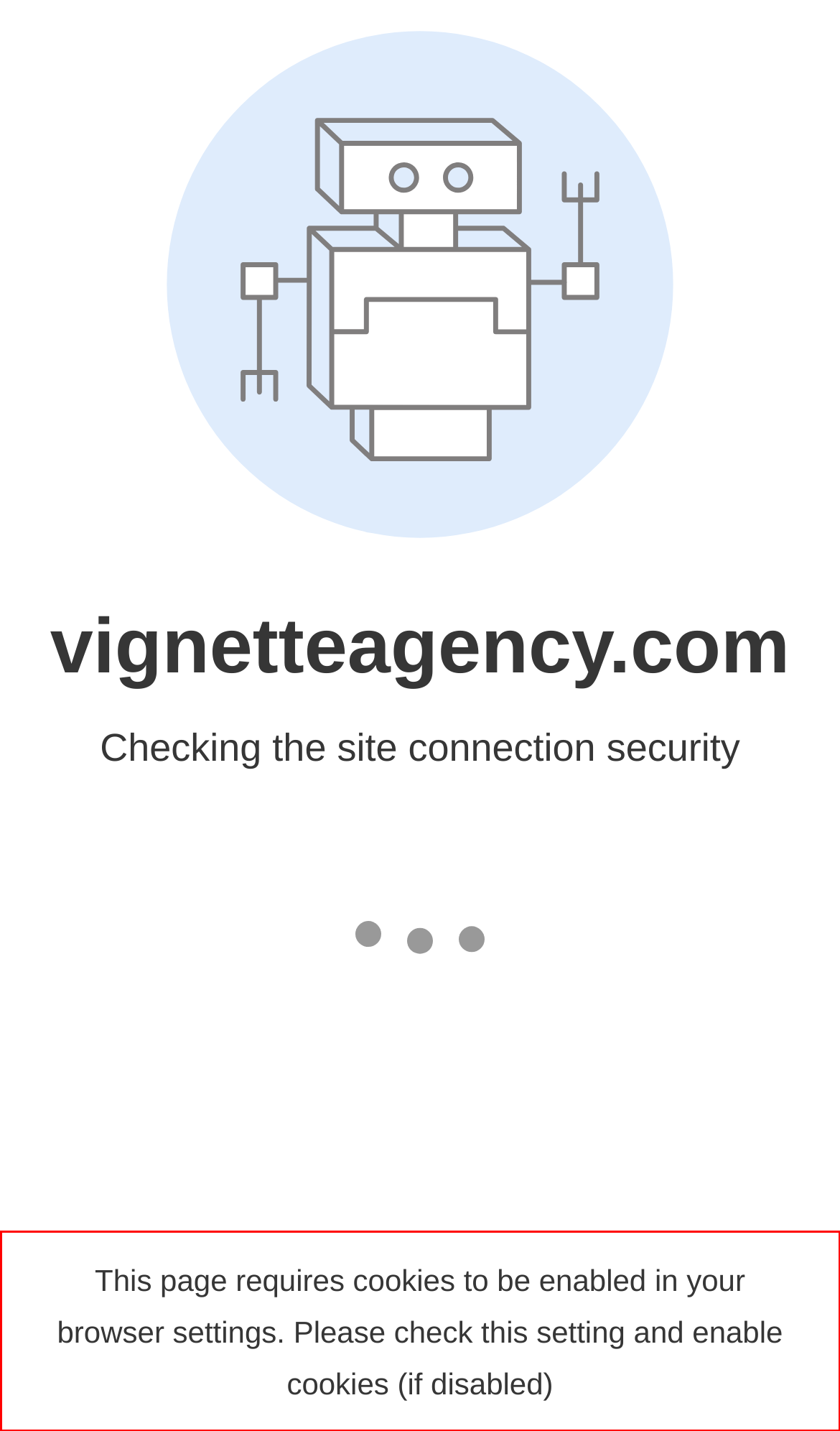Please analyze the provided webpage screenshot and perform OCR to extract the text content from the red rectangle bounding box.

This page requires cookies to be enabled in your browser settings. Please check this setting and enable cookies (if disabled)